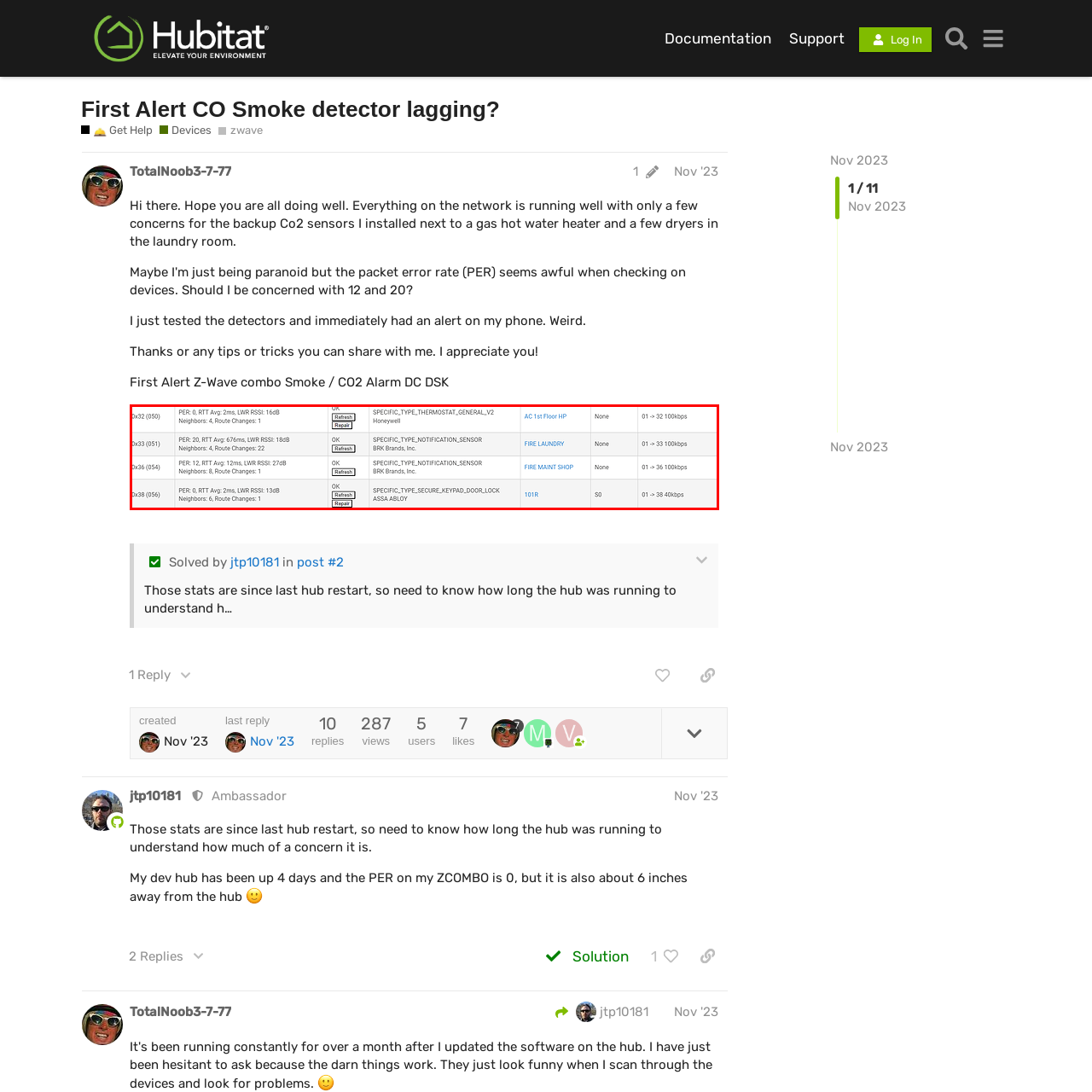Observe the content inside the red rectangle, What type of devices are shown in the image? 
Give your answer in just one word or phrase.

Thermostats, sensors, door locks